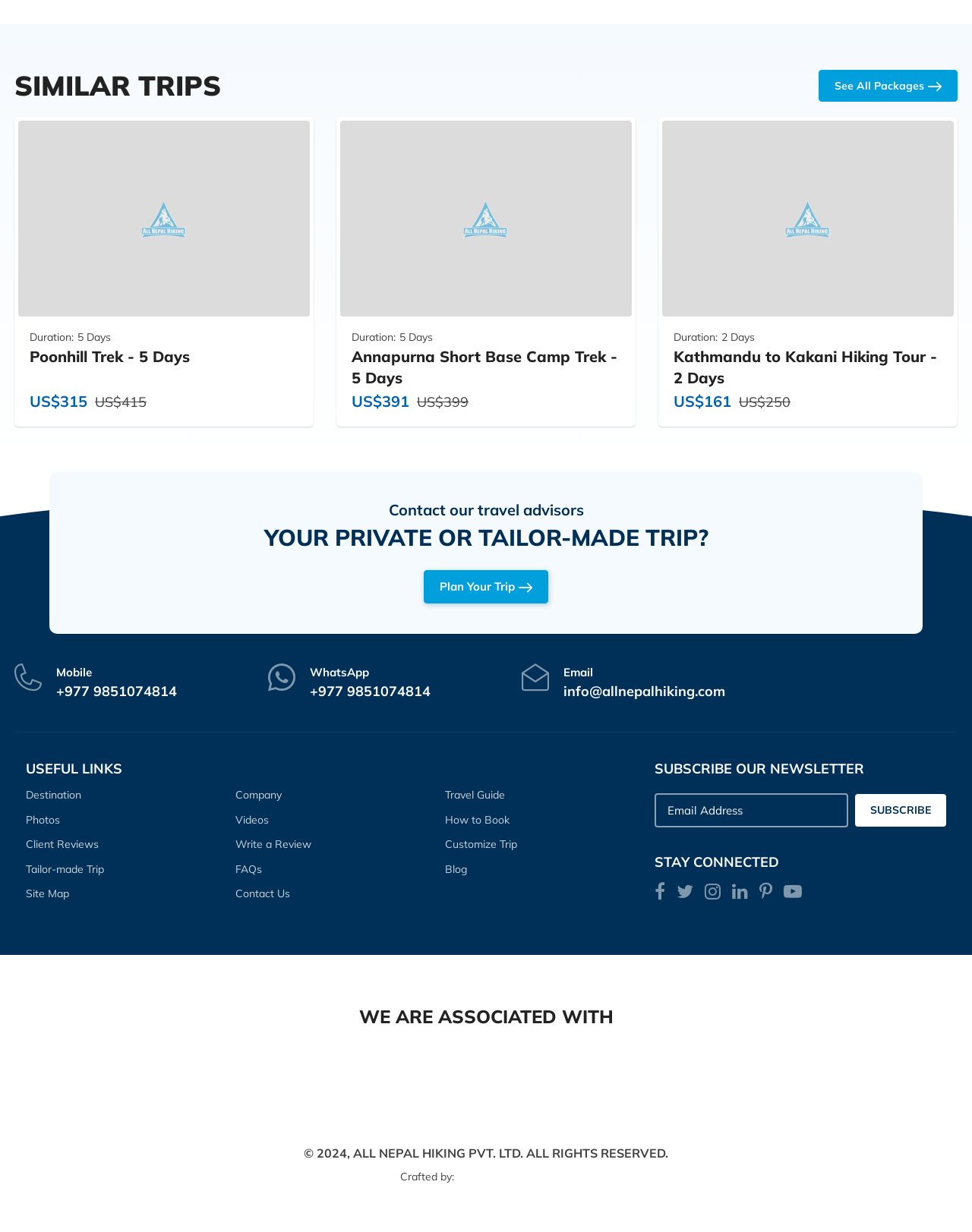Locate the bounding box coordinates of the element you need to click to accomplish the task described by this instruction: "Contact our travel advisors".

[0.4, 0.406, 0.6, 0.421]